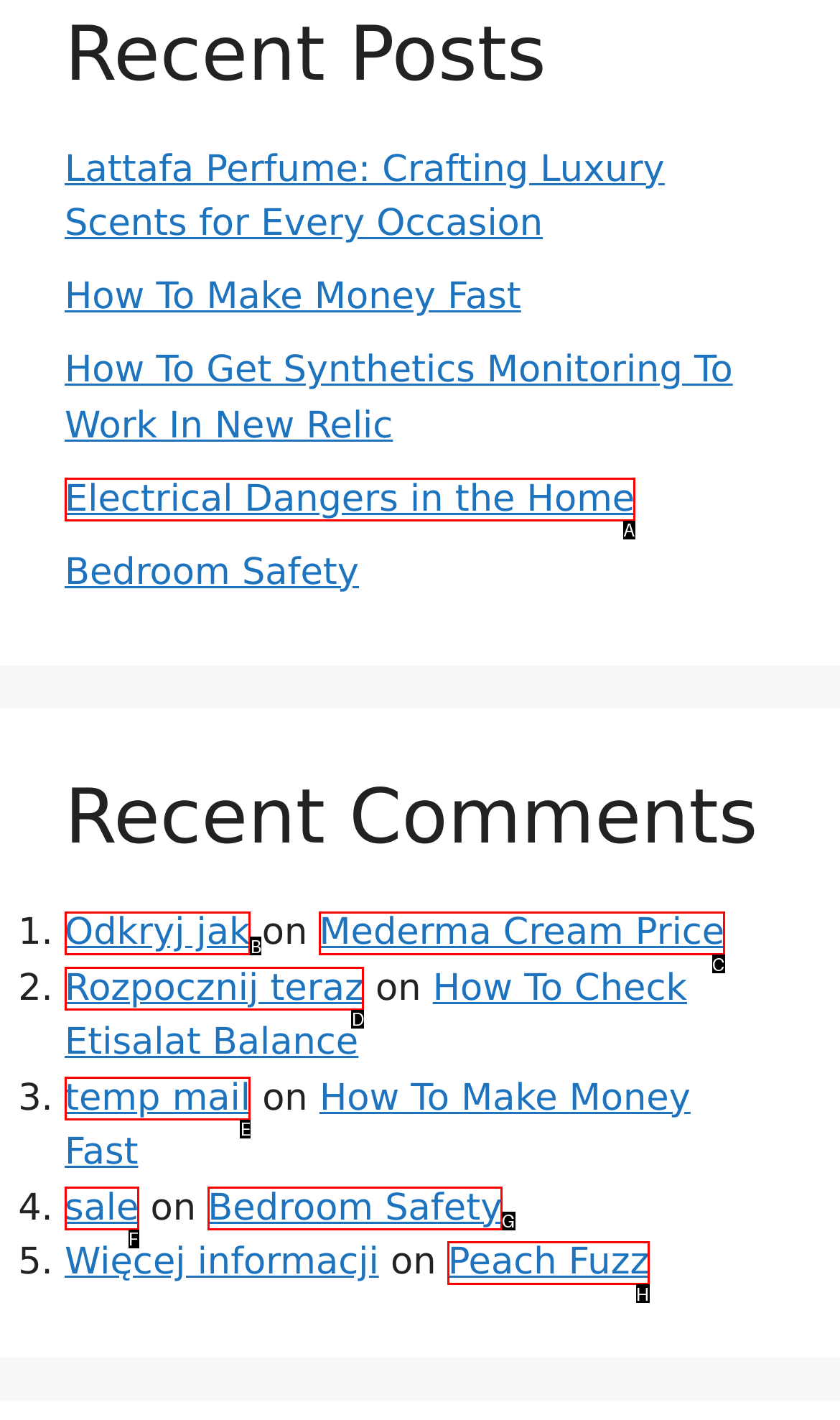Match the following description to the correct HTML element: Mederma Cream Price Indicate your choice by providing the letter.

C